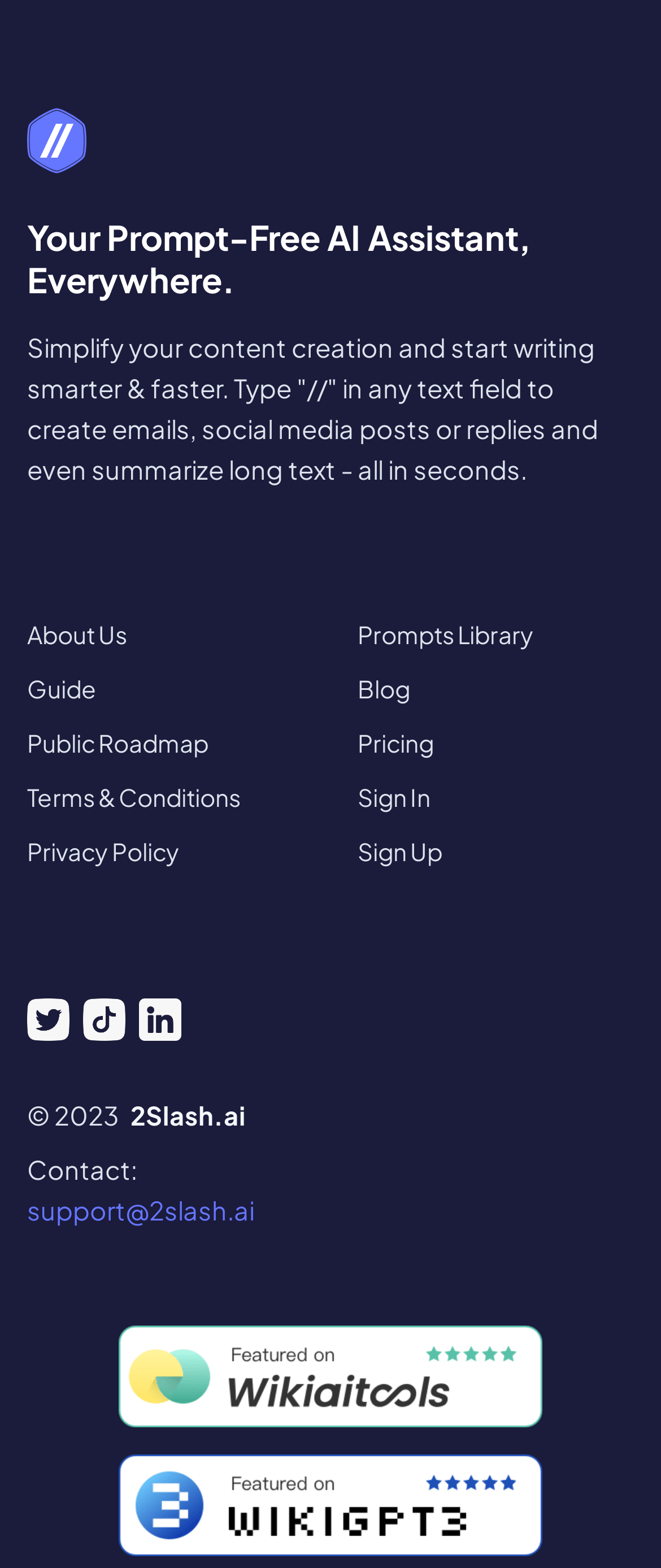Identify the bounding box coordinates for the region to click in order to carry out this instruction: "Learn more about the company". Provide the coordinates using four float numbers between 0 and 1, formatted as [left, top, right, bottom].

[0.041, 0.392, 0.192, 0.417]